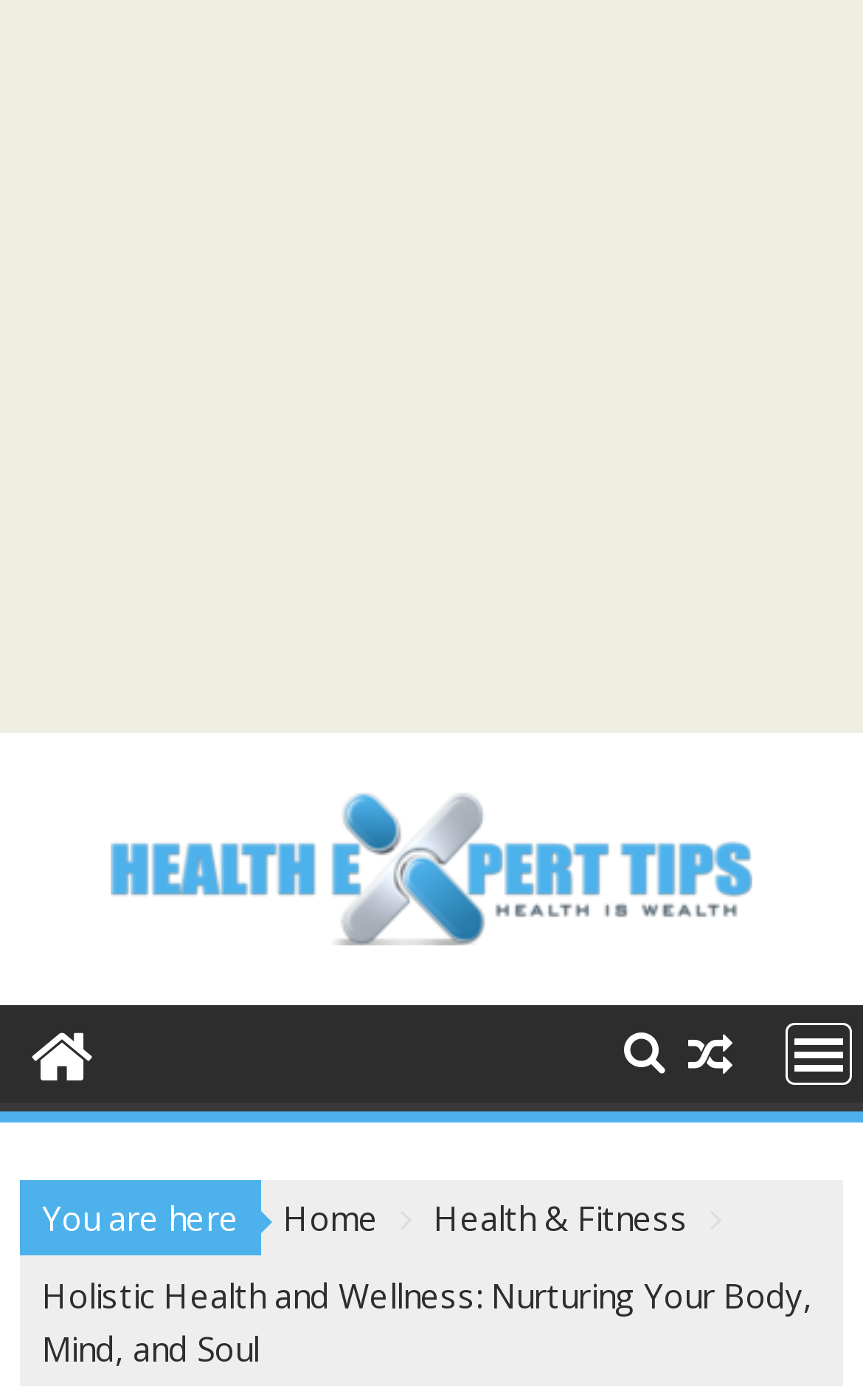Provide a one-word or brief phrase answer to the question:
What is the theme of this webpage?

Health and Wellness